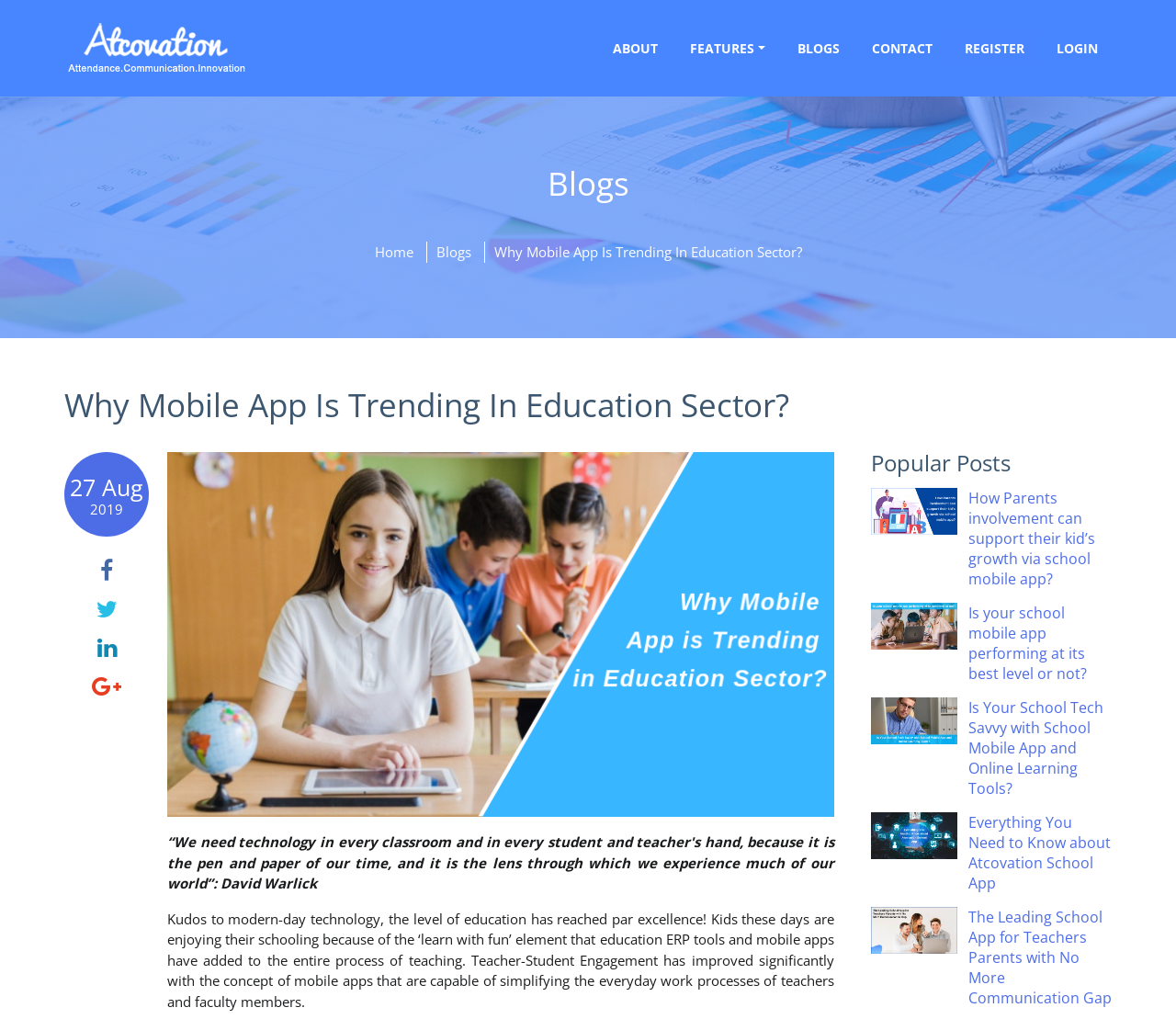Give the bounding box coordinates for the element described as: "parent_node: ABOUT".

[0.055, 0.018, 0.212, 0.077]